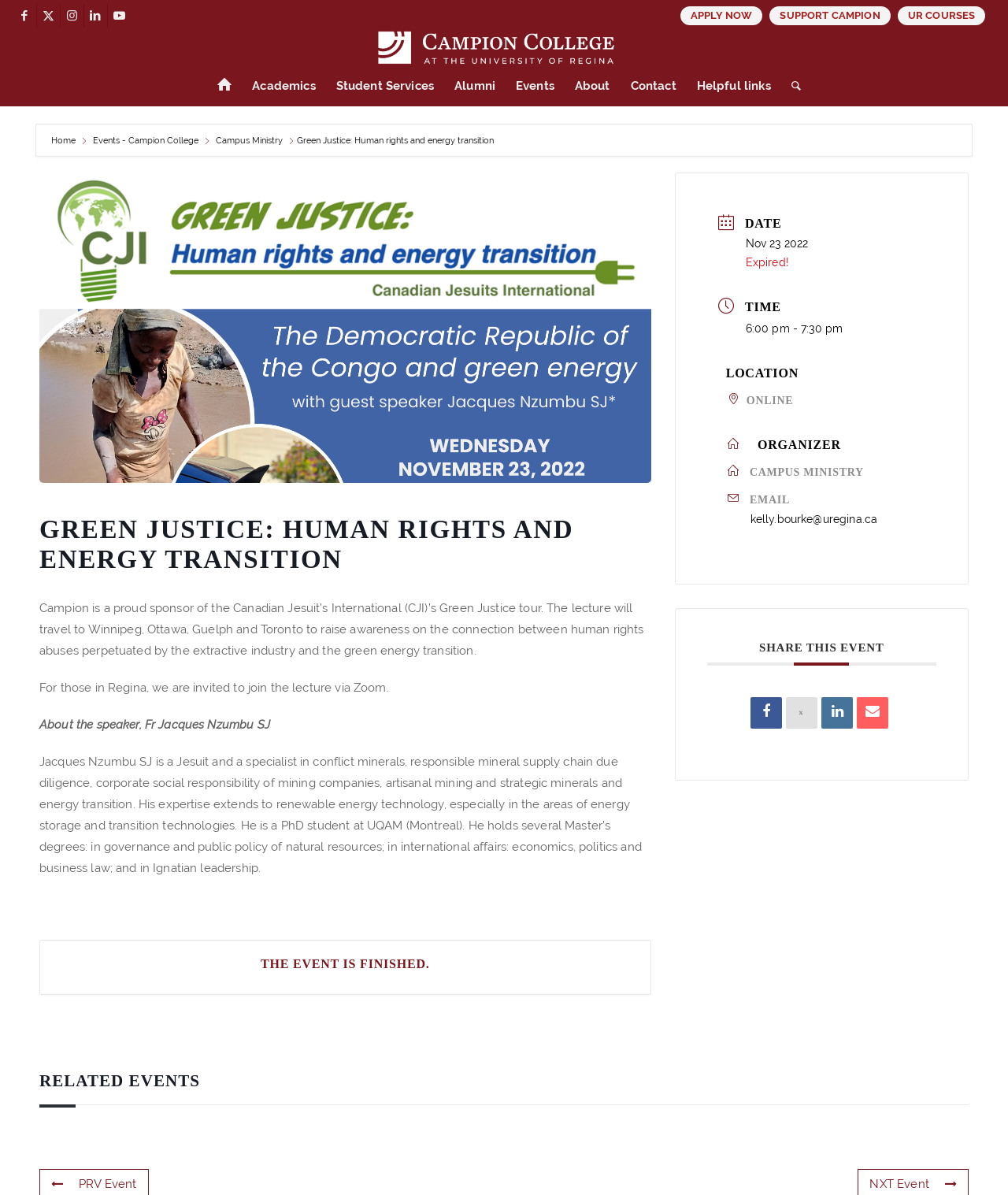Can you determine the main header of this webpage?

GREEN JUSTICE: HUMAN RIGHTS AND ENERGY TRANSITION